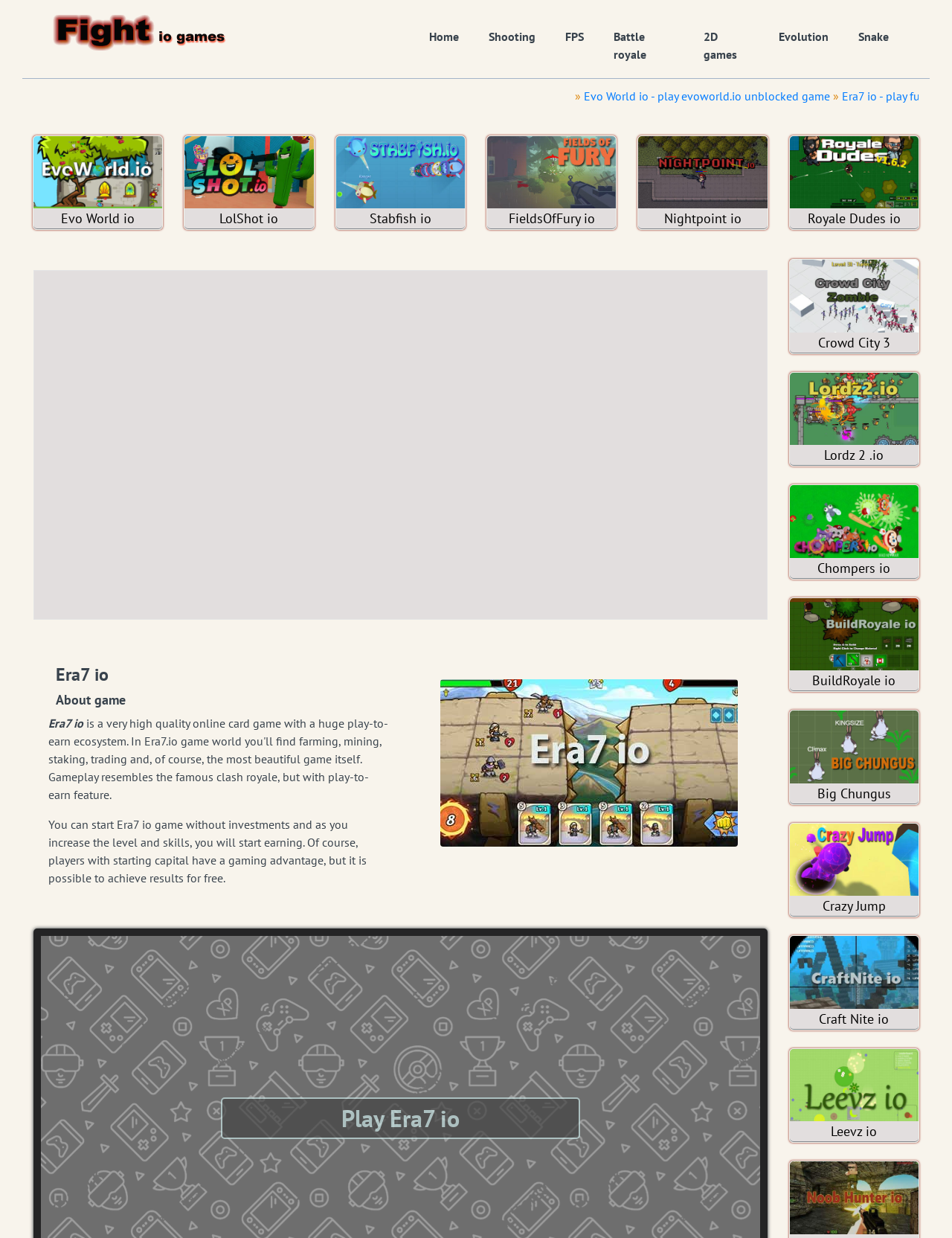Identify the bounding box coordinates for the UI element described as: "FieldsOfFury io".

[0.512, 0.132, 0.647, 0.185]